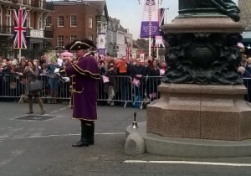Analyze the image and describe all the key elements you observe.

In this vibrant scene captured during an event in Windsor, a Town Crier, dressed in a traditional purple coat with gold trim, stands prominently on the street. He is delivering an announcement, embodying his role as the official Town Crier for the Royal Borough. Behind him, a large crowd is gathered, eagerly watching the proceedings and holding flags that reflect a sense of celebration. The setting is enriched by the historic architecture of Windsor, with buildings visible in the background that add to the cultural ambiance of the event. This moment showcases the unique tradition of Town Crying, a vital aspect of local heritage, as the Town Crier brings joy and festivity to the occasion.